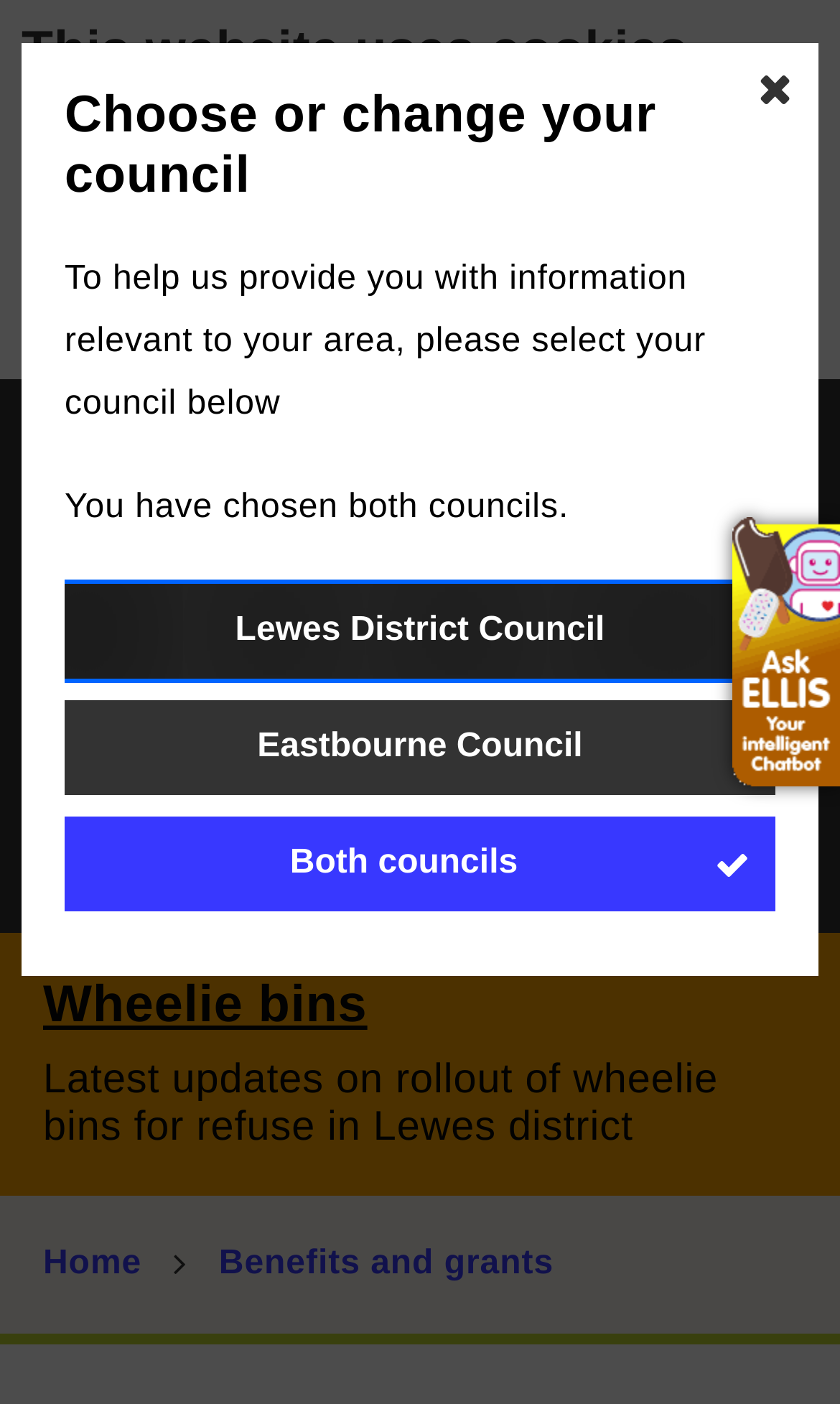How can users choose their council?
Answer the question in as much detail as possible.

The webpage has a dialog labeled 'Choose or change your council' that allows users to select their council from a list of options, including Lewes District Council, Eastbourne Council, and Both councils. The dialog is accessible via a button, and users can make their selection to get relevant information and services.